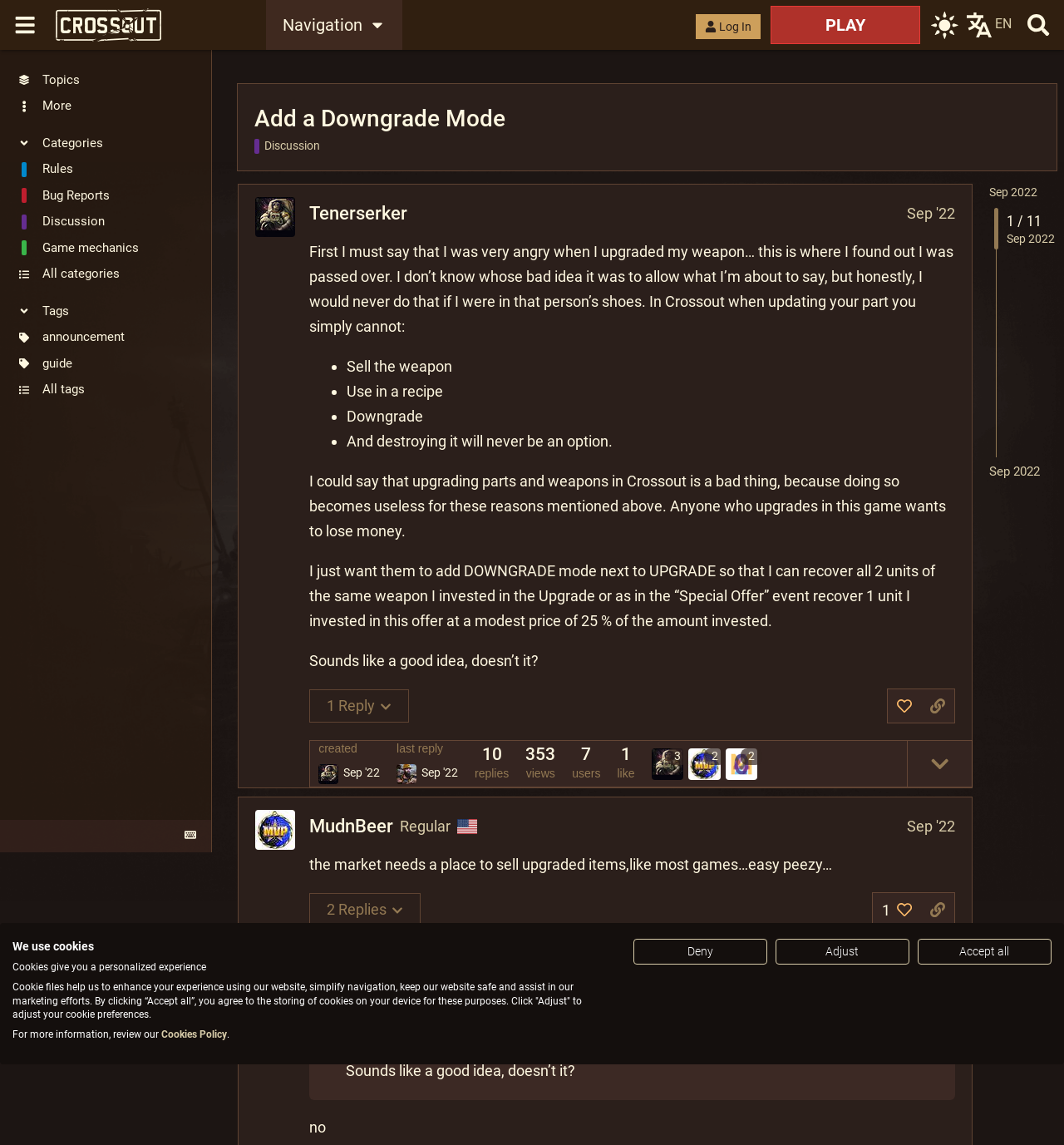Please predict the bounding box coordinates of the element's region where a click is necessary to complete the following instruction: "Read the post by Tenerserker". The coordinates should be represented by four float numbers between 0 and 1, i.e., [left, top, right, bottom].

[0.224, 0.161, 0.914, 0.689]